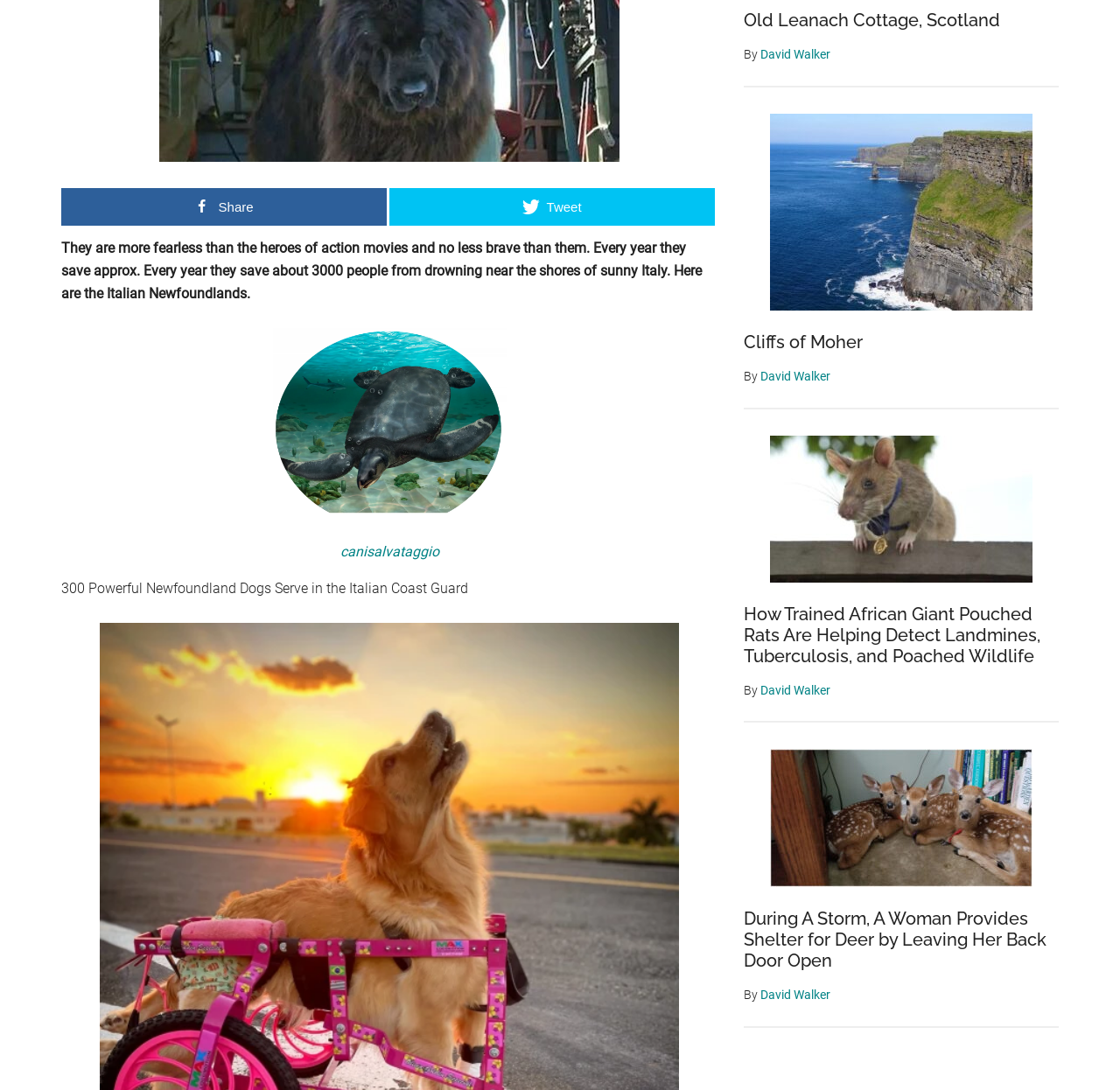Identify the bounding box coordinates for the UI element described as follows: "parent_node: Cliffs of Moher". Ensure the coordinates are four float numbers between 0 and 1, formatted as [left, top, right, bottom].

[0.664, 0.104, 0.945, 0.285]